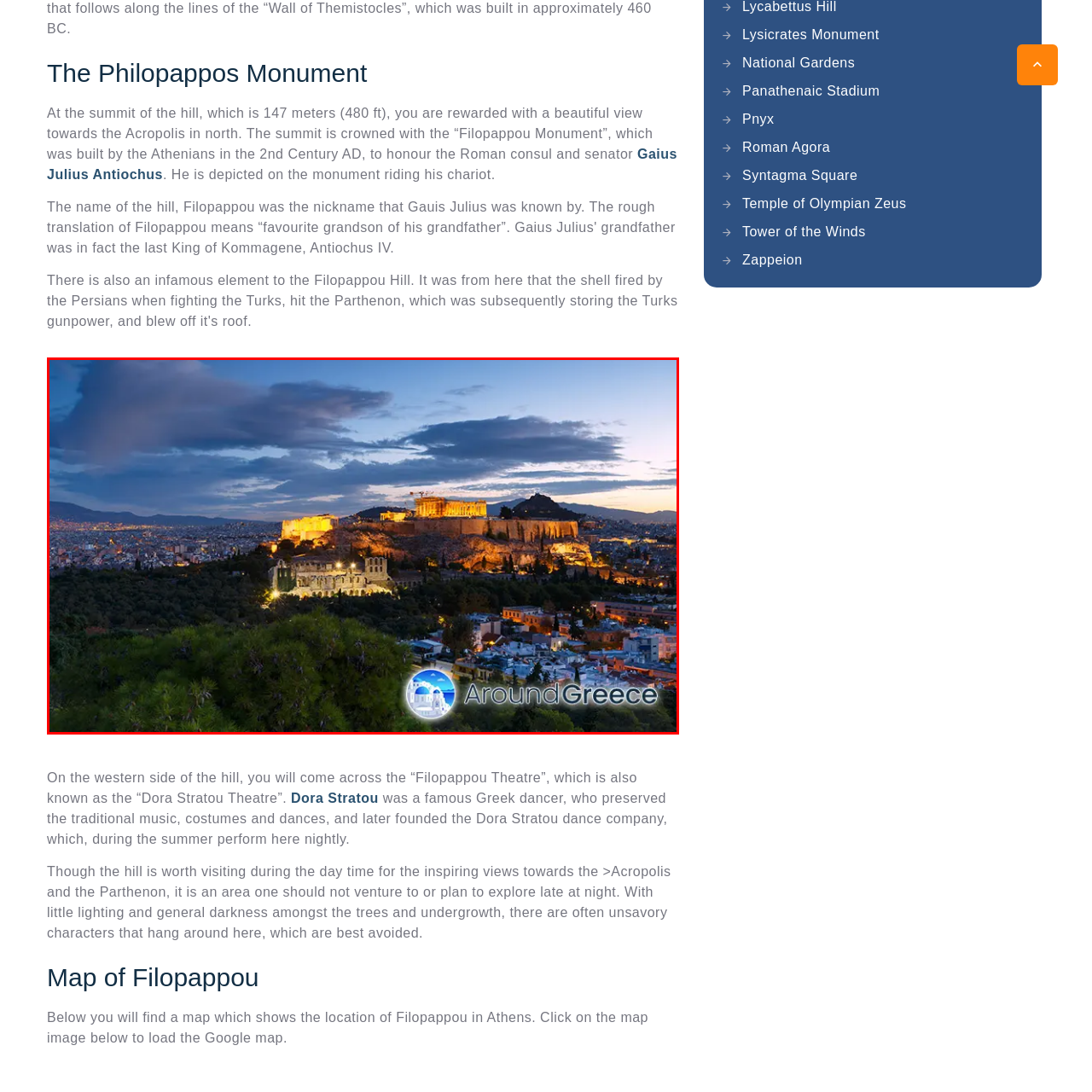Please examine the highlighted section of the image enclosed in the red rectangle and provide a comprehensive answer to the following question based on your observation: What is the name of the ancient theatre in the foreground?

The caption states that in the foreground, the ancient Herodes Atticus Theatre is visible, adding to the scene's historical significance, which indicates that the name of the ancient theatre is Herodes Atticus Theatre.